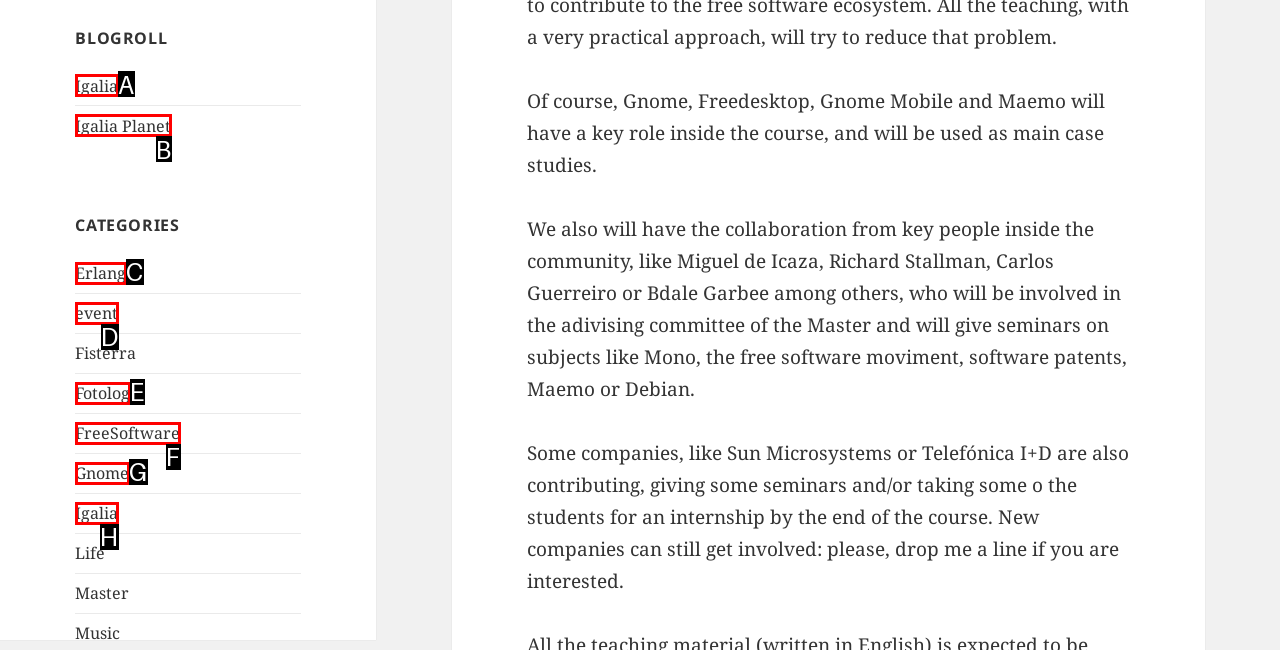Determine the HTML element that aligns with the description: Igalia Planet
Answer by stating the letter of the appropriate option from the available choices.

B